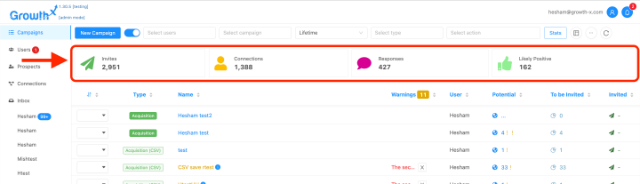Craft a thorough explanation of what is depicted in the image.

The image showcases a dashboard from the Growth-X platform, displaying key metrics related to user outreach efforts. Prominently featured are four distinct statistics: 

- **Invites**: 2,951 total invites sent, indicated by a green arrow icon, suggesting a successful engagement strategy.
- **Connections**: 1,388 connections made, represented by a yellow icon, highlighting the effectiveness of the outreach in building relationships.
- **Responses**: 427 responses received, depicted with a purple icon, demonstrating the interest generated from the outreach efforts.
- **Likely Positive Responses**: 162 potential positive interactions, shown with a thumbs-up icon, indicating promising engagement prospects.

This visual summary serves as an intuitive tool for users to monitor their LinkedIn outreach progress and make data-informed decisions to enhance their strategies.